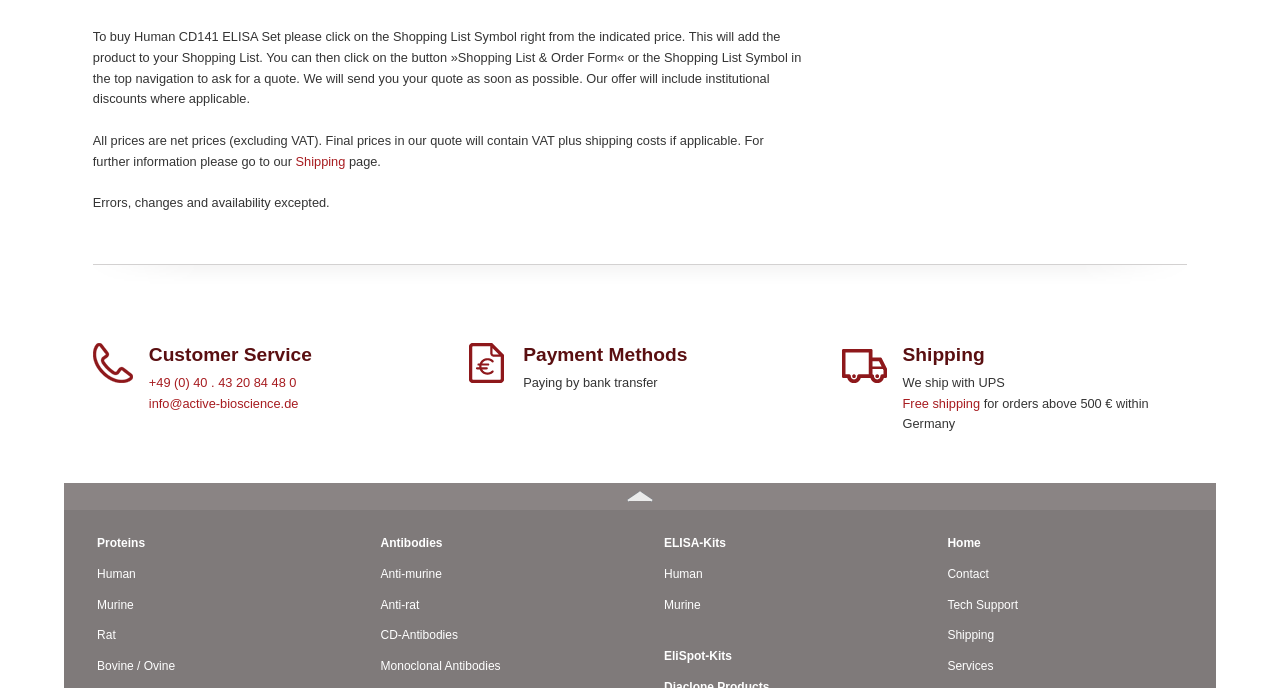Using the information in the image, give a comprehensive answer to the question: 
What is the shipping method used?

I found the shipping method used by looking at the StaticText 'We ship with UPS' which is located under the 'Shipping' heading.